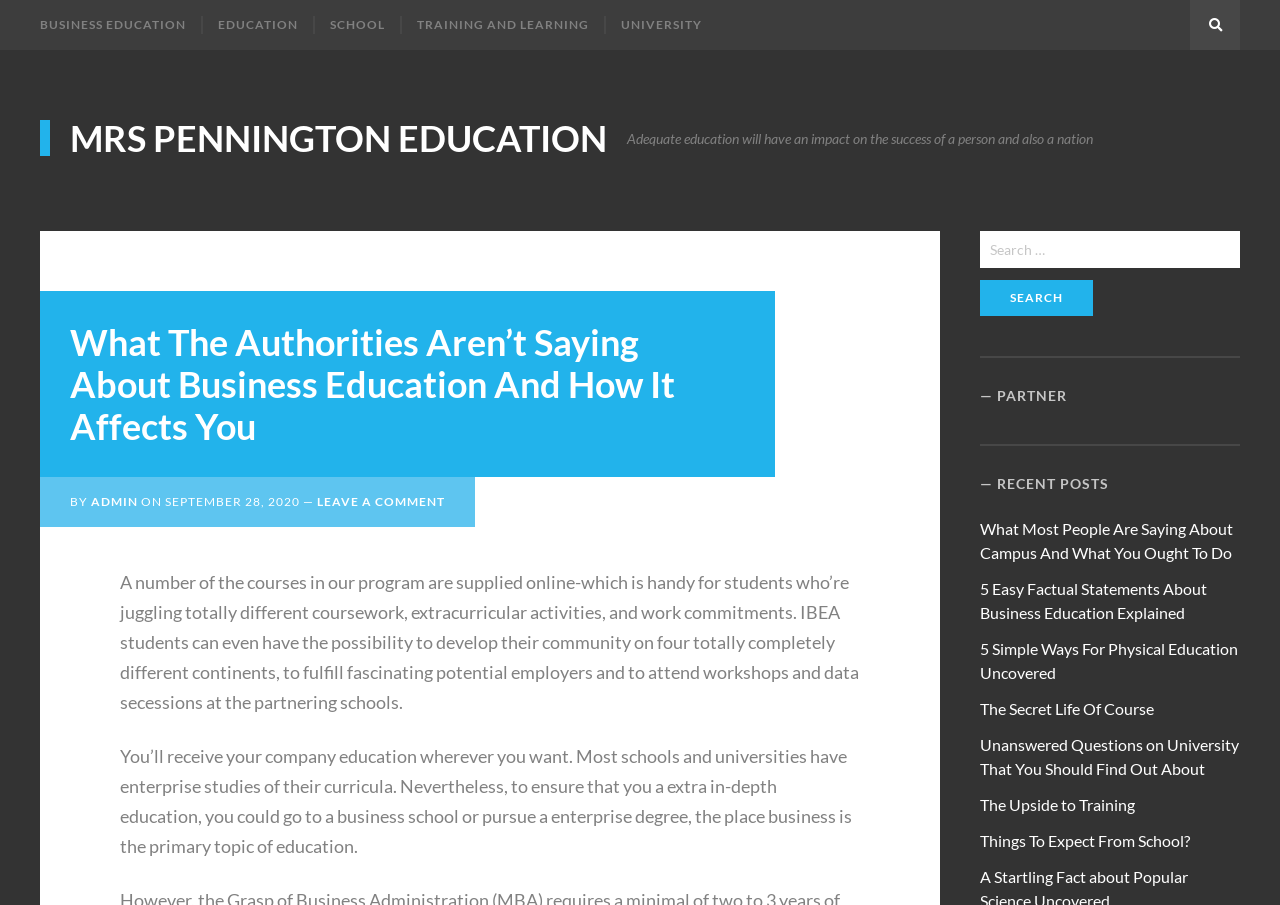Construct a thorough caption encompassing all aspects of the webpage.

The webpage is about Mrs. Pennington Education, focusing on business education and its impact. At the top, there is a primary navigation menu with six links: BUSINESS EDUCATION, EDUCATION, SCHOOL, TRAINING AND LEARNING, UNIVERSITY, and a search link on the right side. Below the navigation menu, there is a prominent link to MRS PENNINGTON EDUCATION.

The main content area starts with a static text stating the importance of adequate education for personal and national success. Below this text, there is a header section with the title "What The Authorities Aren’t Saying About Business Education And How It Affects You" and information about the author, ADMIN, and the publication date, SEPTEMBER 28, 2020. There is also a link to leave a comment.

The main article is divided into two paragraphs. The first paragraph discusses the flexibility of online courses and the opportunities for students to develop their community on four continents. The second paragraph explains the importance of pursuing a business degree or attending a business school for in-depth education.

On the right side of the page, there is a search box with a label "Search for:" and a search button. Below the search box, there are headings for PARTNER and RECENT POSTS, followed by six links to recent articles related to education, including campus, business education, physical education, course, university, and training.

Overall, the webpage is focused on providing information and resources about business education, with a prominent navigation menu, a main article, and a sidebar with search functionality and recent posts.